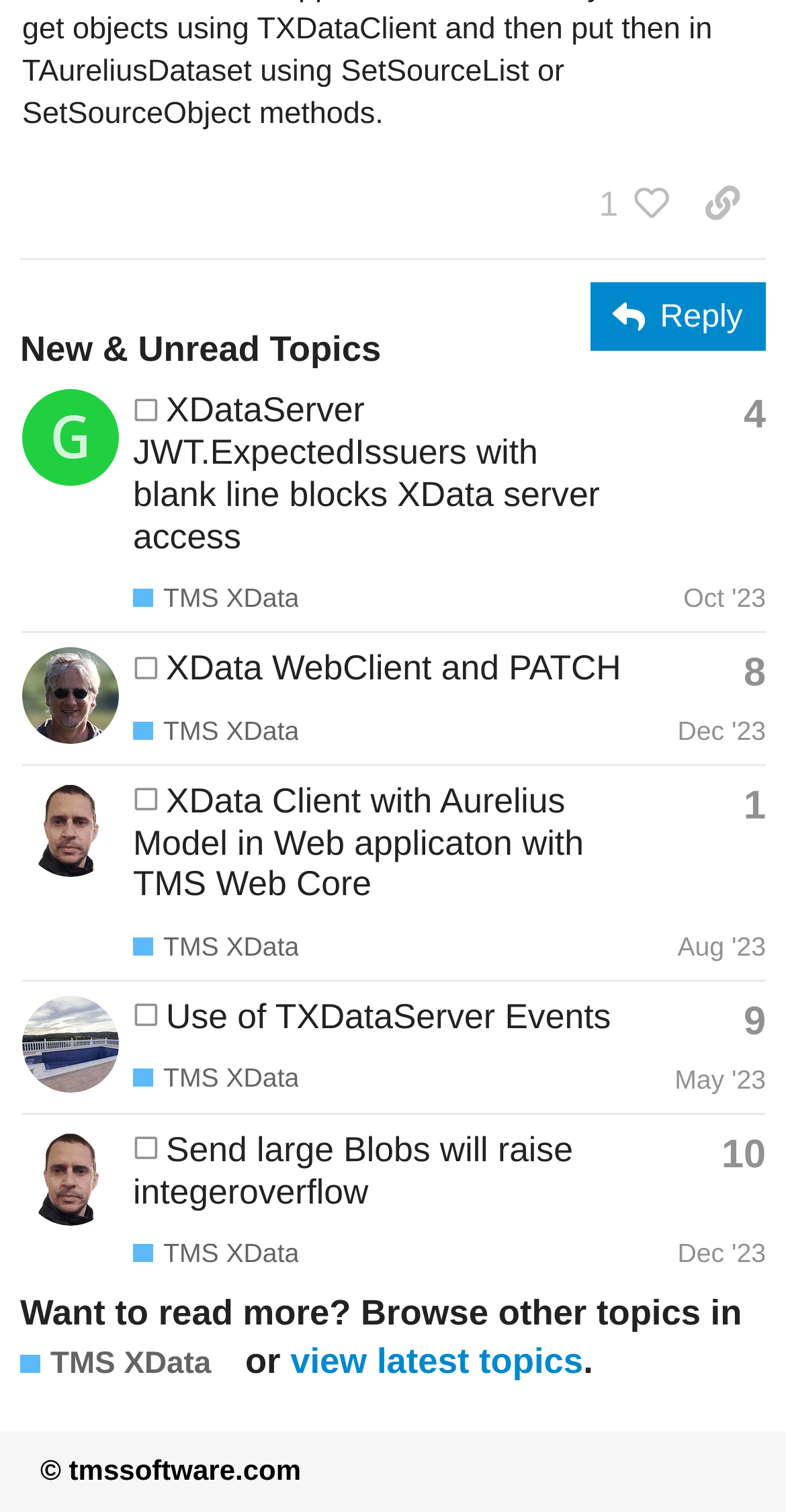How many topics are listed?
Using the image as a reference, deliver a detailed and thorough answer to the question.

I counted the number of rows in the table with the topic information, and there are 5 rows, each representing a topic.